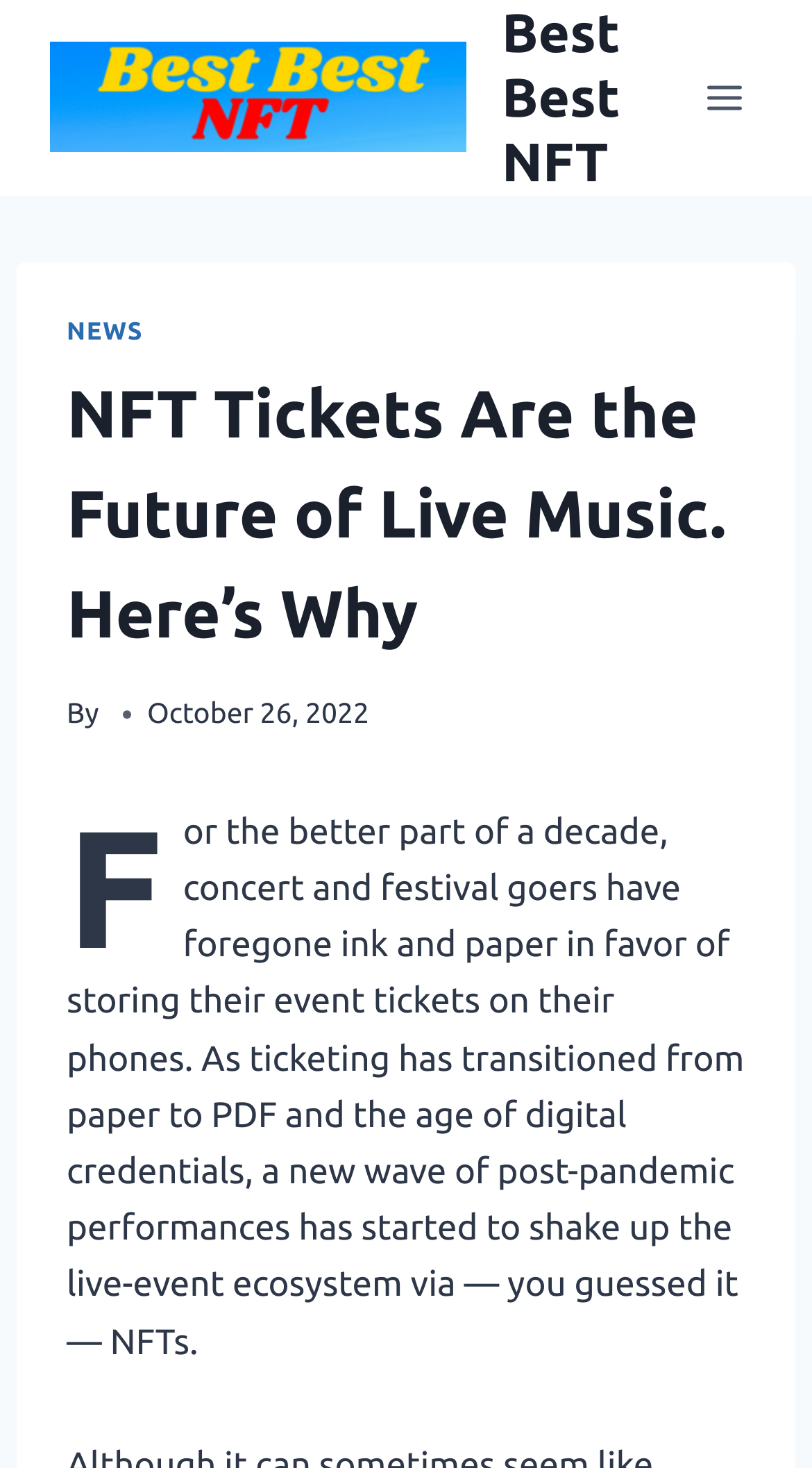Identify and provide the main heading of the webpage.

NFT Tickets Are the Future of Live Music. Here’s Why